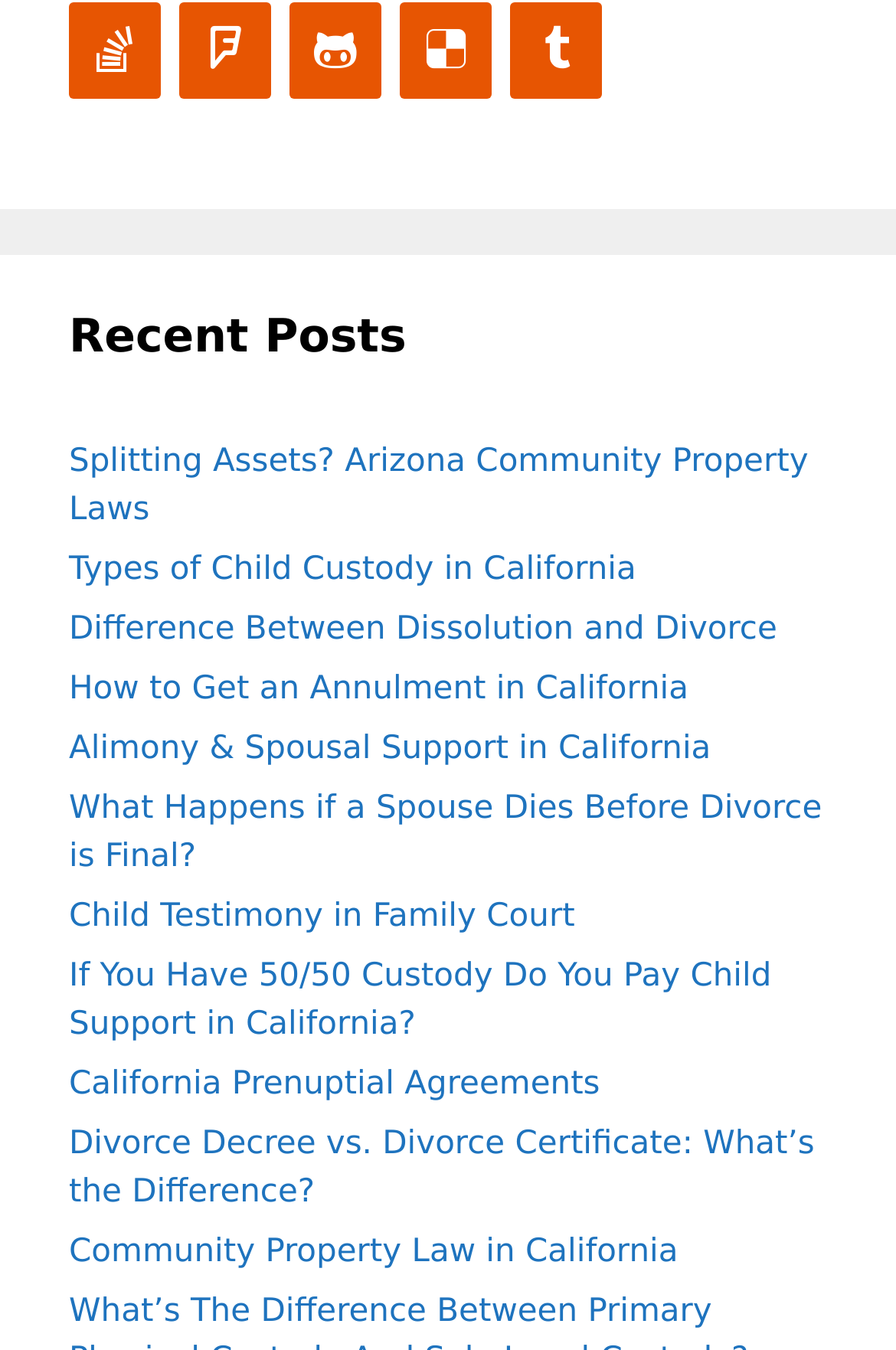Find the bounding box coordinates of the element's region that should be clicked in order to follow the given instruction: "read about Recent Posts". The coordinates should consist of four float numbers between 0 and 1, i.e., [left, top, right, bottom].

[0.077, 0.223, 0.923, 0.274]